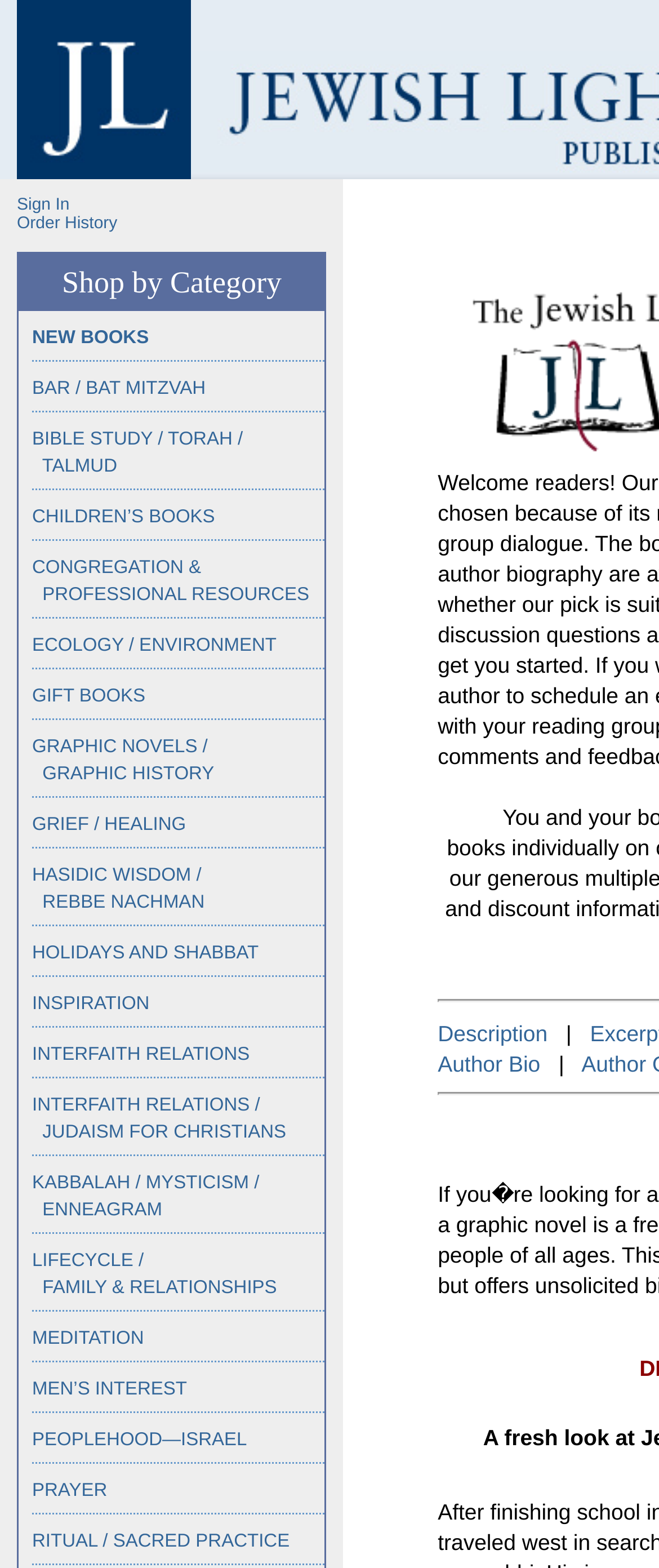Identify the bounding box for the described UI element: "Men’s Interest".

[0.049, 0.88, 0.284, 0.893]